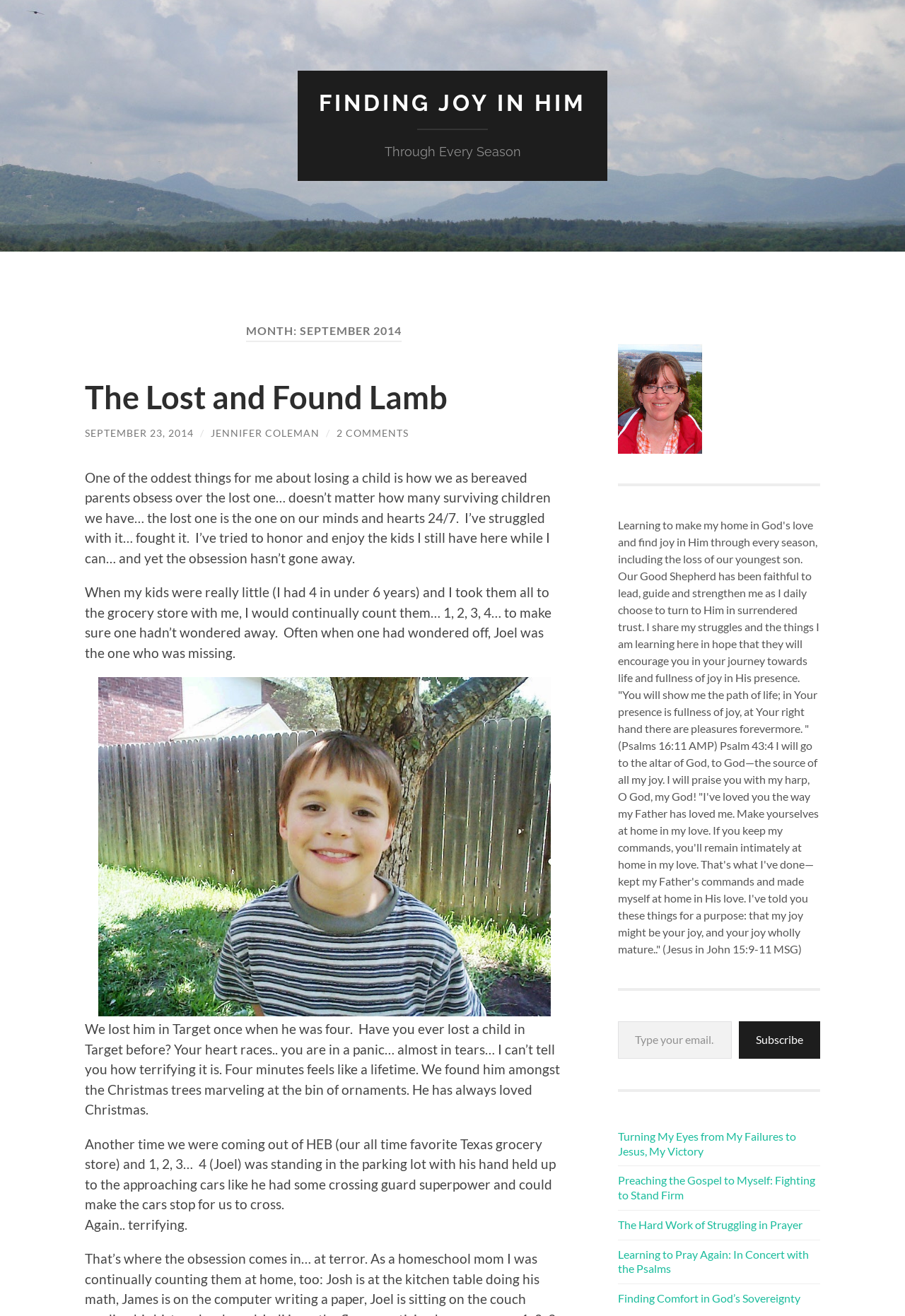Given the element description, predict the bounding box coordinates in the format (top-left x, top-left y, bottom-right x, bottom-right y), using floating point numbers between 0 and 1: 2 Comments

[0.372, 0.324, 0.452, 0.334]